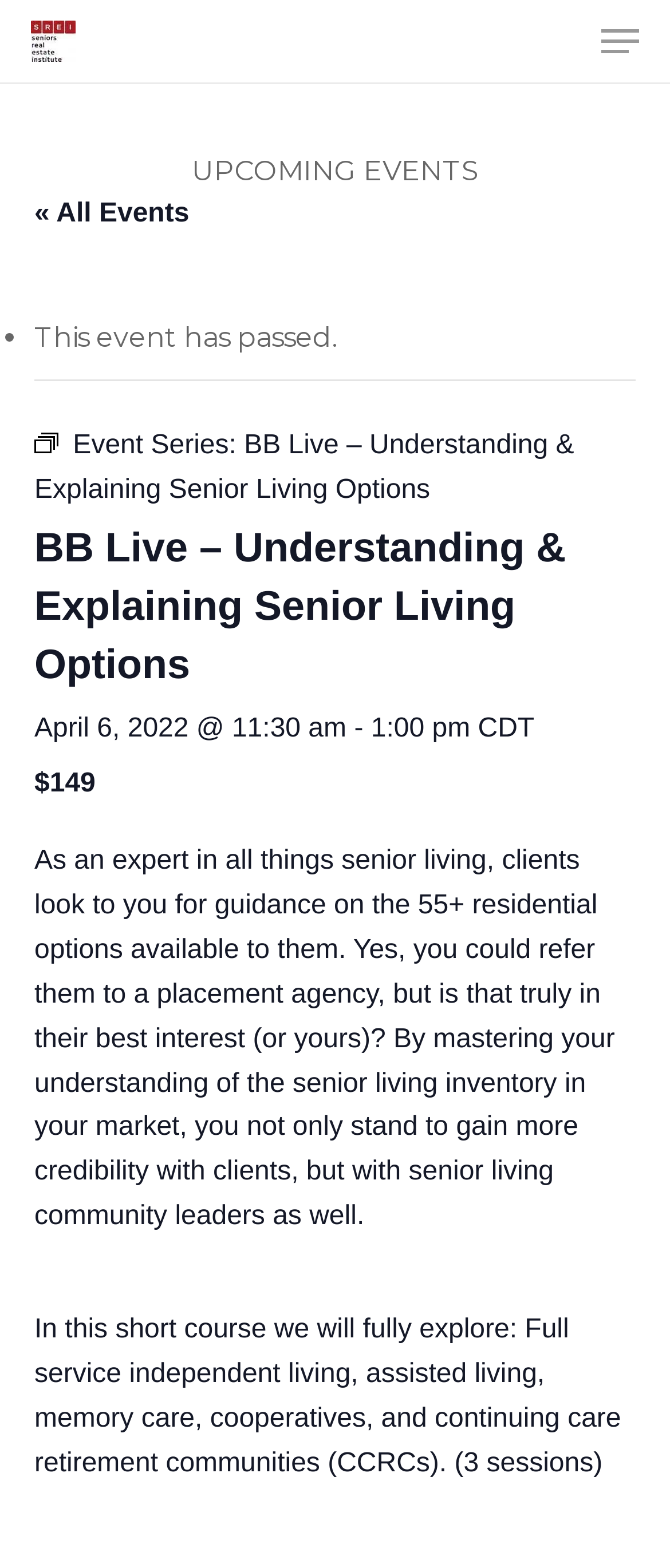How much does the short course cost?
Please give a detailed and elaborate answer to the question based on the image.

I found the answer by looking at the static text element that contains the price information, which is '$149'.